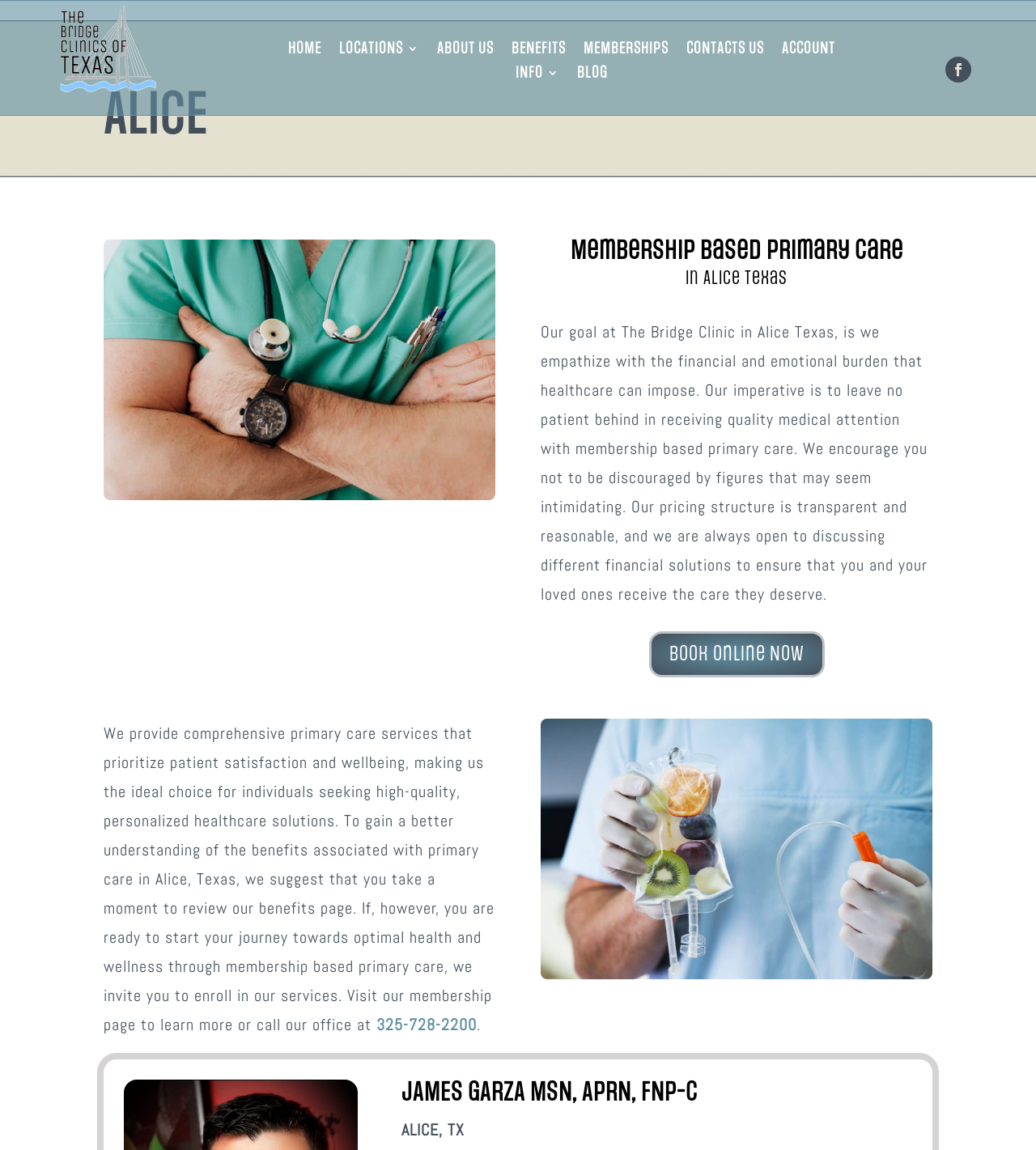Offer an in-depth caption of the entire webpage.

The webpage is about The Bridge Clinic, a membership-based primary care healthcare provider. At the top left, there is a logo of The Bridge Clinics of Texas, accompanied by a link to the clinic's homepage. 

To the right of the logo, there is a navigation menu with links to various sections of the website, including HOME, LOCATIONS, ABOUT US, BENEFITS, MEMBERSHIPS, CONTACT US, and ACCOUNT. 

Below the navigation menu, there is a prominent heading that reads "Membership Based Primary Care" followed by a subheading "in Alice Texas". 

The main content of the webpage is divided into two sections. On the left, there is a section that describes the clinic's mission and approach to healthcare. The text explains that the clinic empathizes with the financial and emotional burden of healthcare and aims to provide quality medical attention with transparent and reasonable pricing. 

On the right, there is a call-to-action section with a link to book an online appointment. Below this section, there is an image that takes up most of the right side of the webpage. 

Further down the webpage, there is another section that describes the benefits of primary care services provided by the clinic. The text invites readers to review the benefits page or enroll in the clinic's services. There is also a phone number provided to contact the clinic's office. 

At the bottom of the webpage, there is a section that appears to be about a healthcare provider, James Garza, with a heading and a subheading that reads "ALICE, TX".